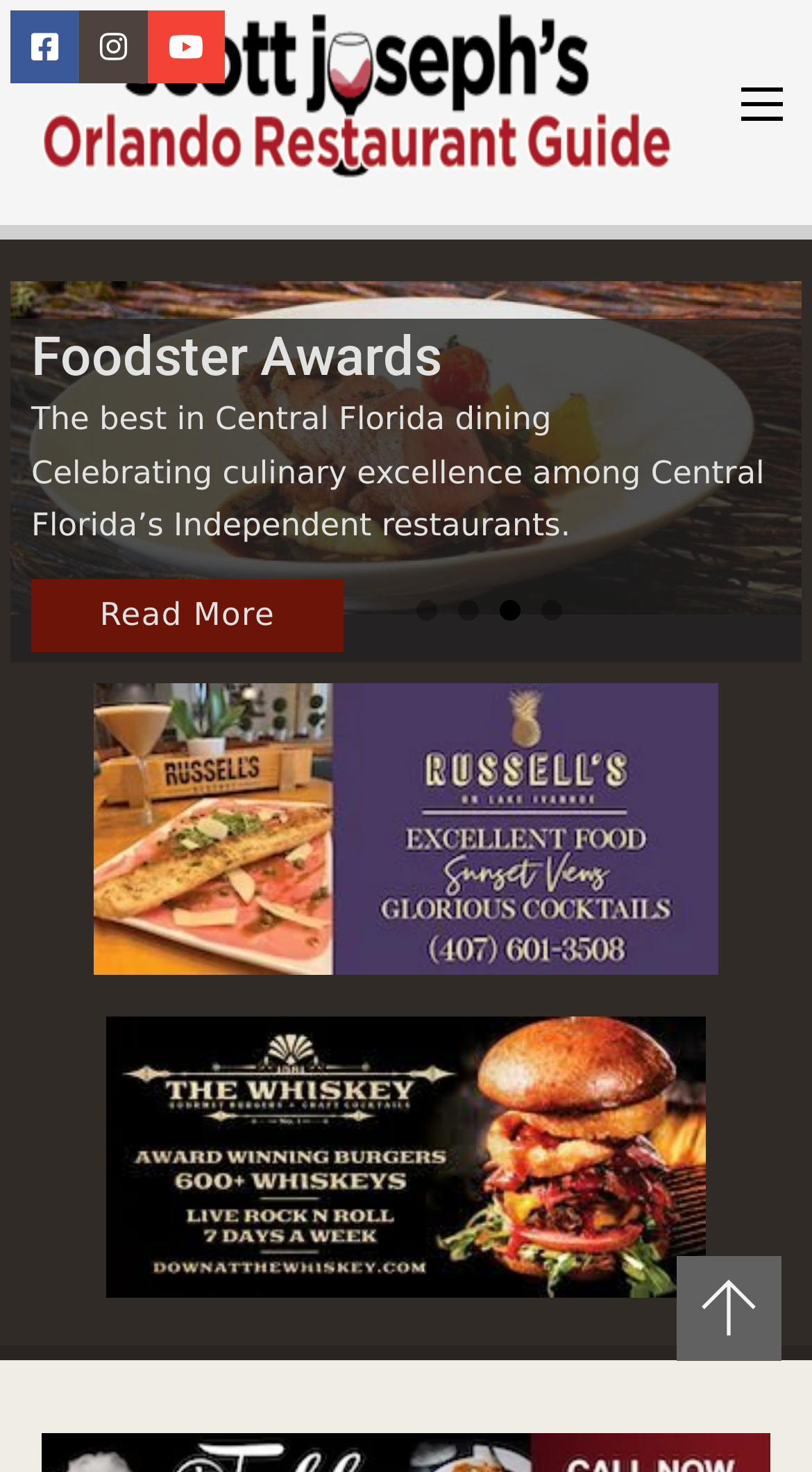Refer to the image and provide an in-depth answer to the question:
What is the topic of the static text?

The static text is asking questions about features of restaurants, such as outdoor dining, Sunday brunch, banquet, or quiet places. It seems to be introducing a section that allows users to search for restaurants based on these features.